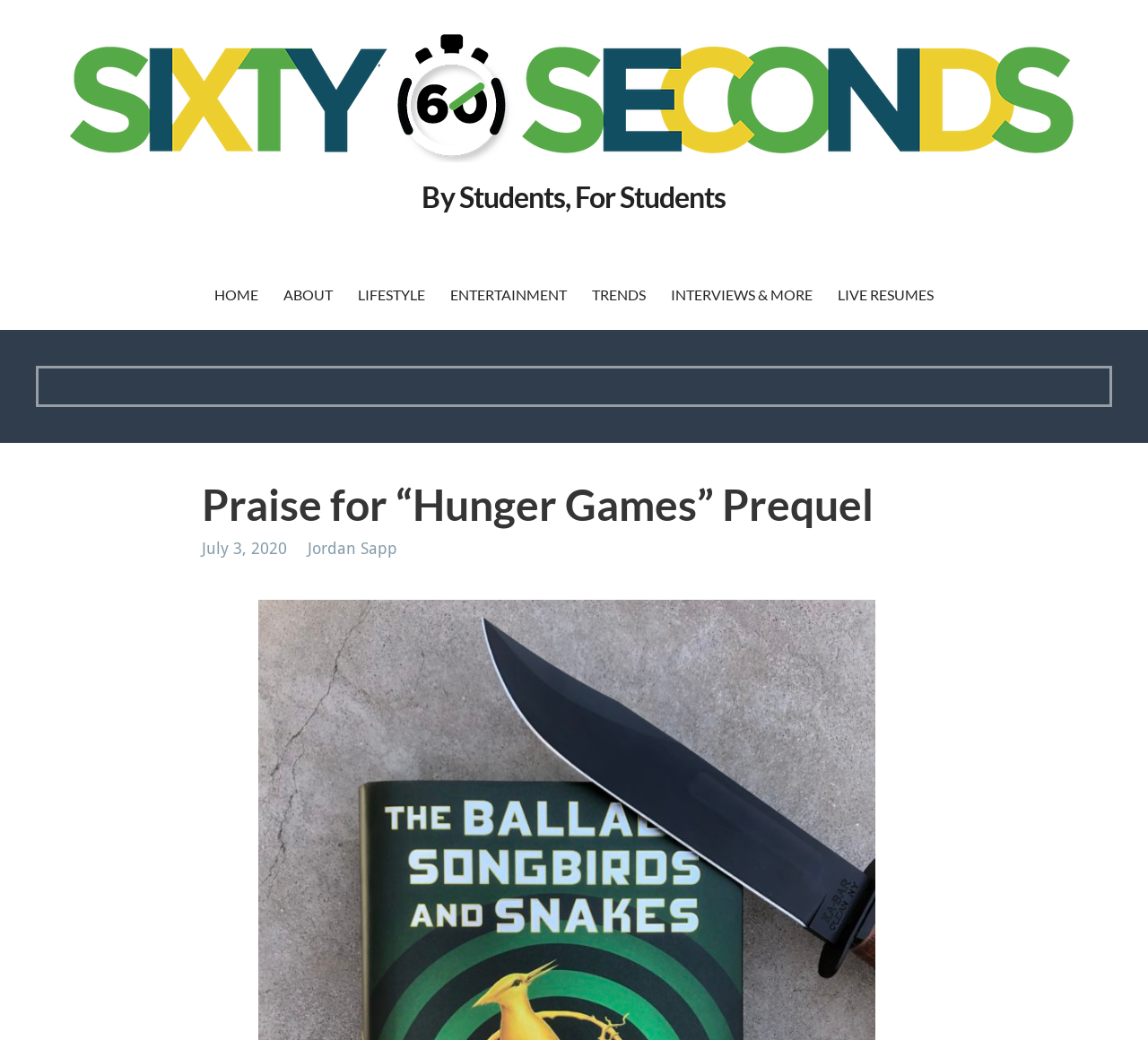Please locate the bounding box coordinates of the region I need to click to follow this instruction: "read about the author".

[0.268, 0.518, 0.346, 0.537]